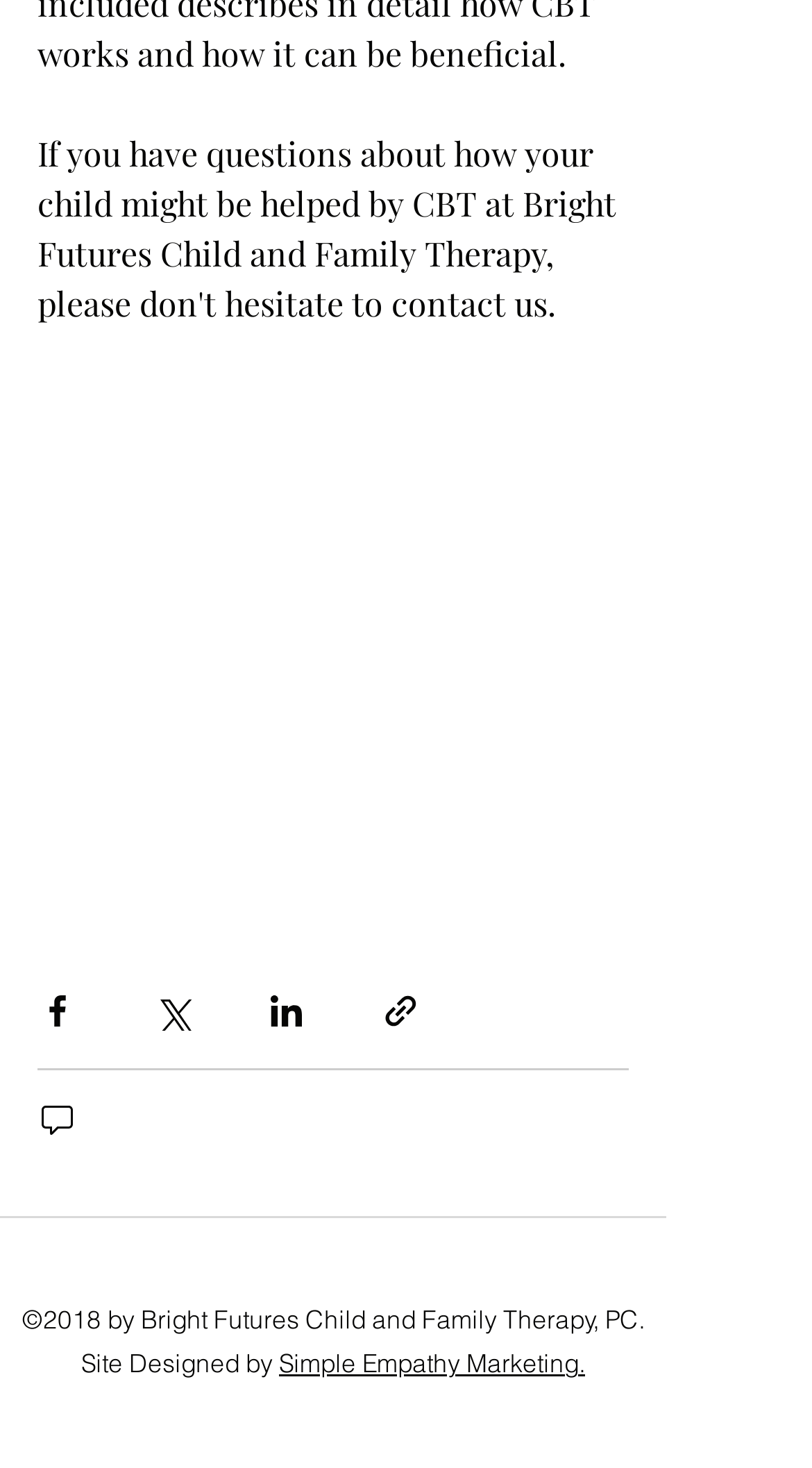Bounding box coordinates are to be given in the format (top-left x, top-left y, bottom-right x, bottom-right y). All values must be floating point numbers between 0 and 1. Provide the bounding box coordinate for the UI element described as: aria-label="0 comments"

[0.046, 0.749, 0.1, 0.776]